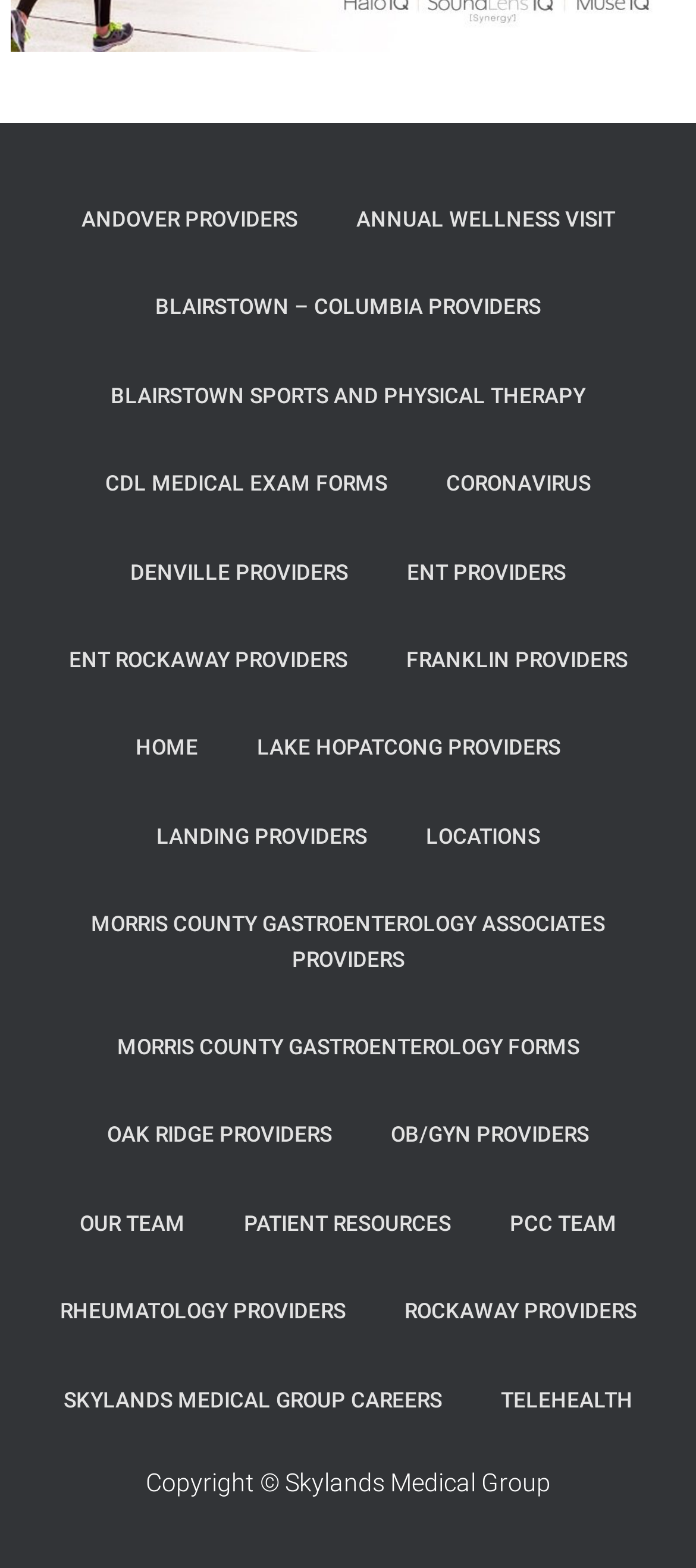What is the purpose of the link 'CDL MEDICAL EXAM FORMS'?
Please provide a single word or phrase as your answer based on the image.

To access medical exam forms